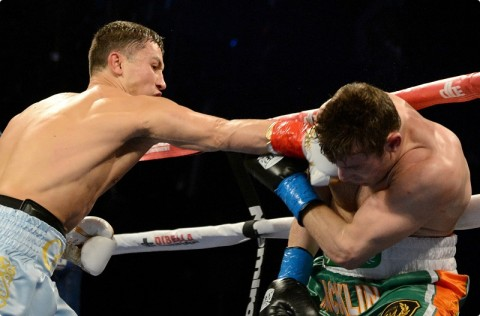Refer to the image and provide a thorough answer to this question:
Who is the opponent of Golovkin in this match?

The caption clearly mentions that Golovkin is delivering a powerful body shot to his opponent, Matthew Macklin, which indicates that Macklin is the opponent in this particular match.